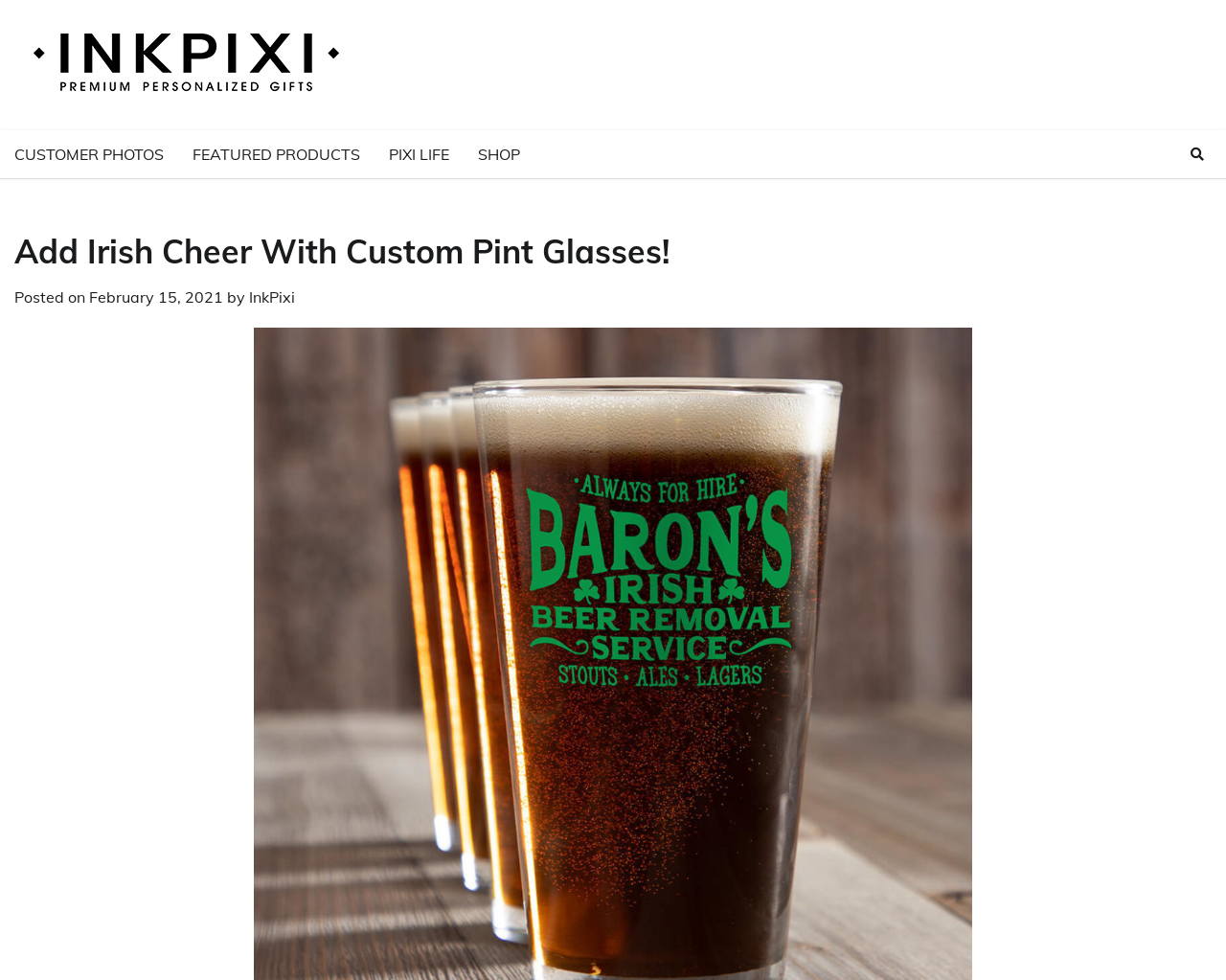What is the category of products being promoted?
Refer to the image and provide a one-word or short phrase answer.

Custom pint glasses